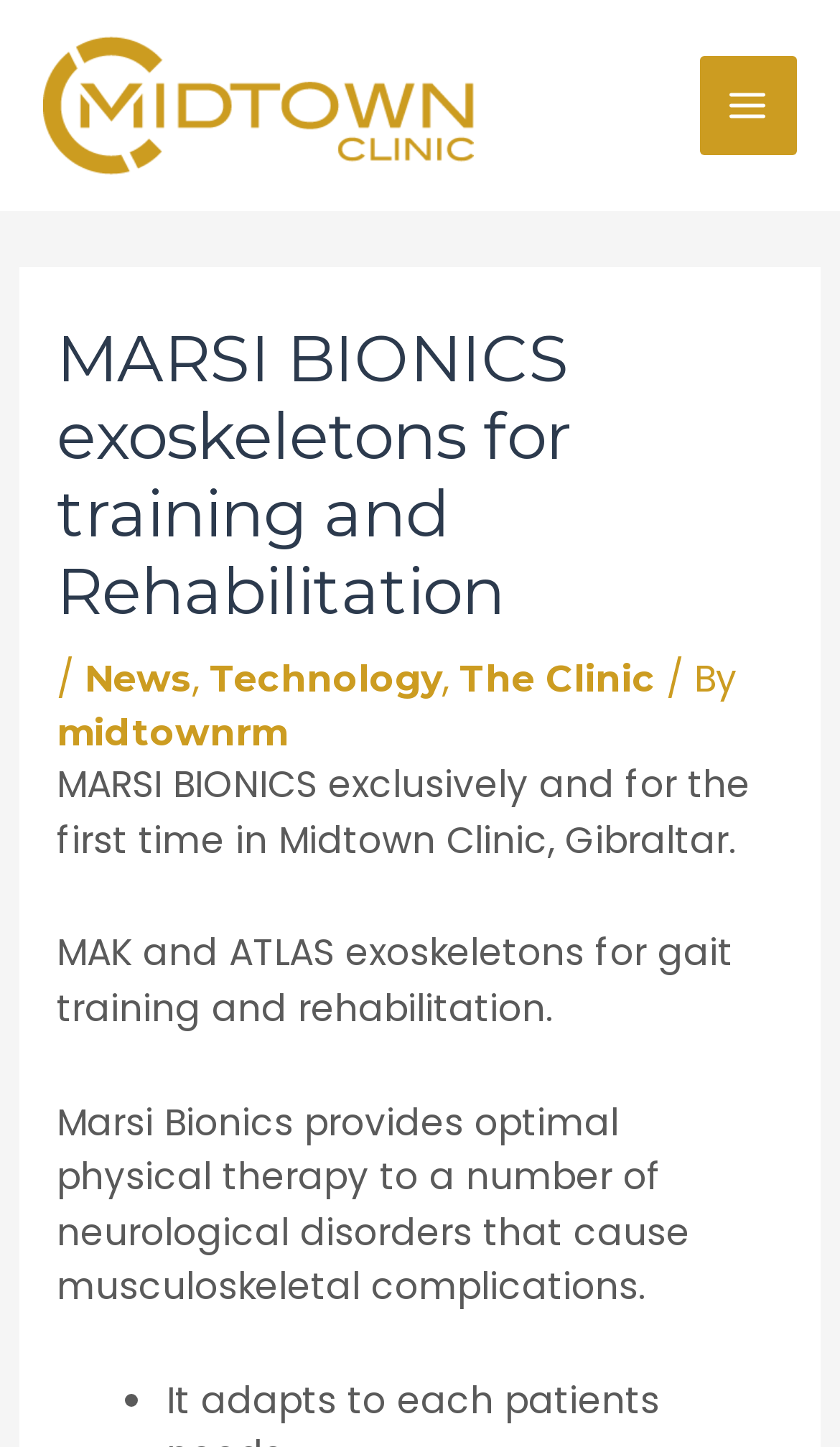What is the purpose of Marsi Bionics?
Using the information from the image, give a concise answer in one word or a short phrase.

Physical therapy